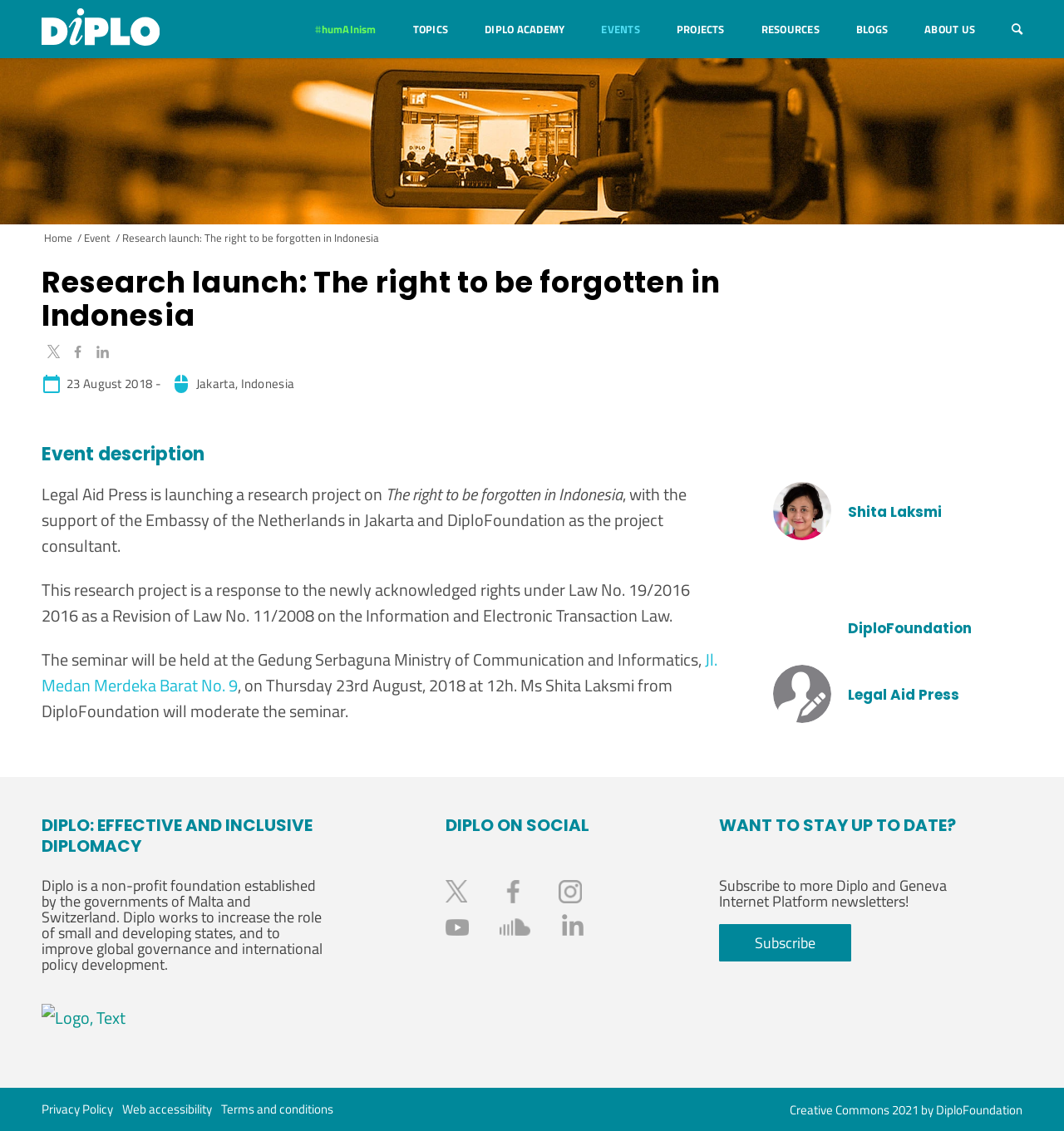Provide a short answer using a single word or phrase for the following question: 
Who is moderating the seminar?

Ms Shita Laksmi